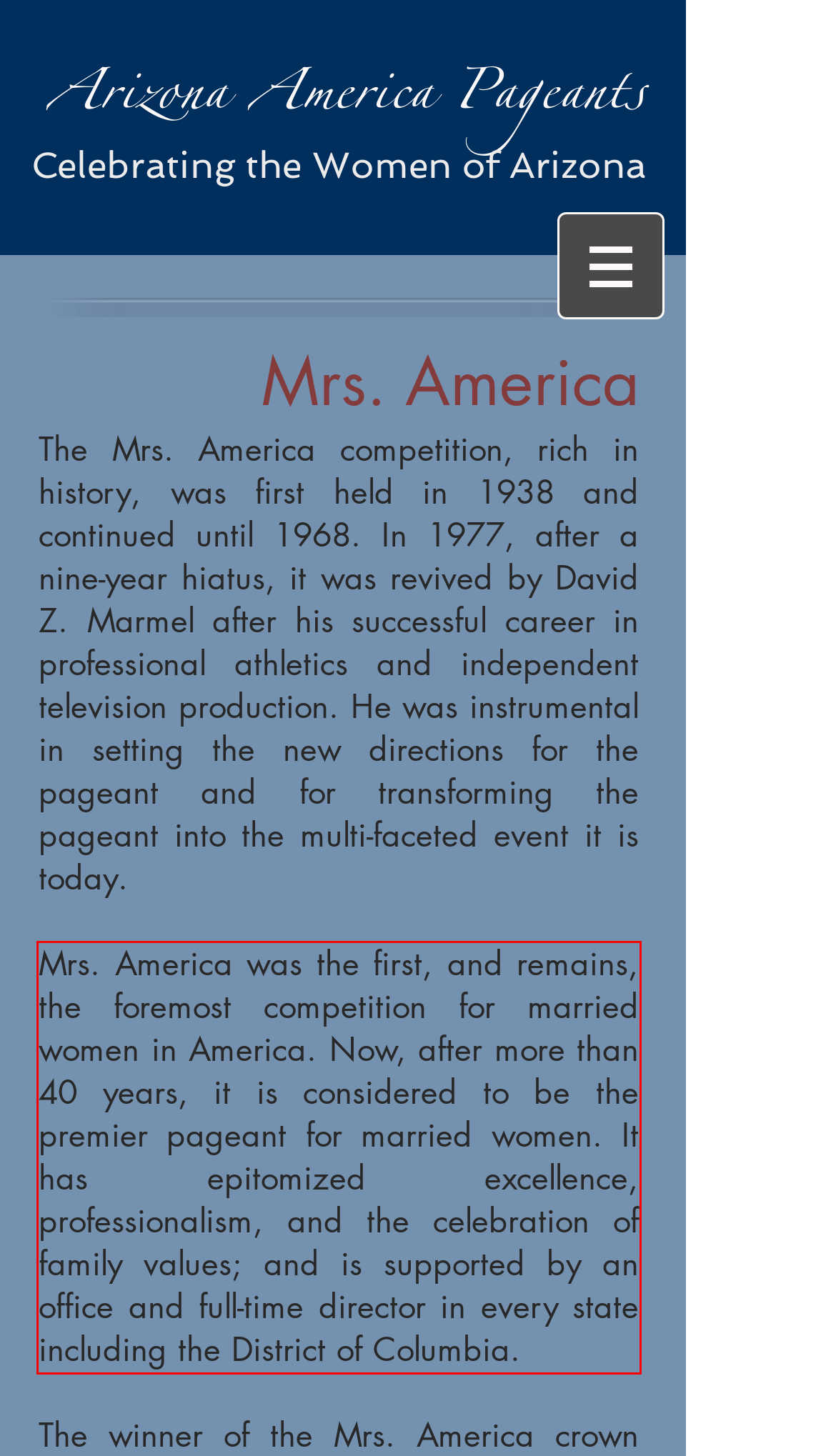In the screenshot of the webpage, find the red bounding box and perform OCR to obtain the text content restricted within this red bounding box.

Mrs. America was the first, and remains, the foremost competition for married women in America. Now, after more than 40 years, it is considered to be the premier pageant for married women. It has epitomized excellence, professionalism, and the celebration of family values; and is supported by an office and full-time director in every state including the District of Columbia.